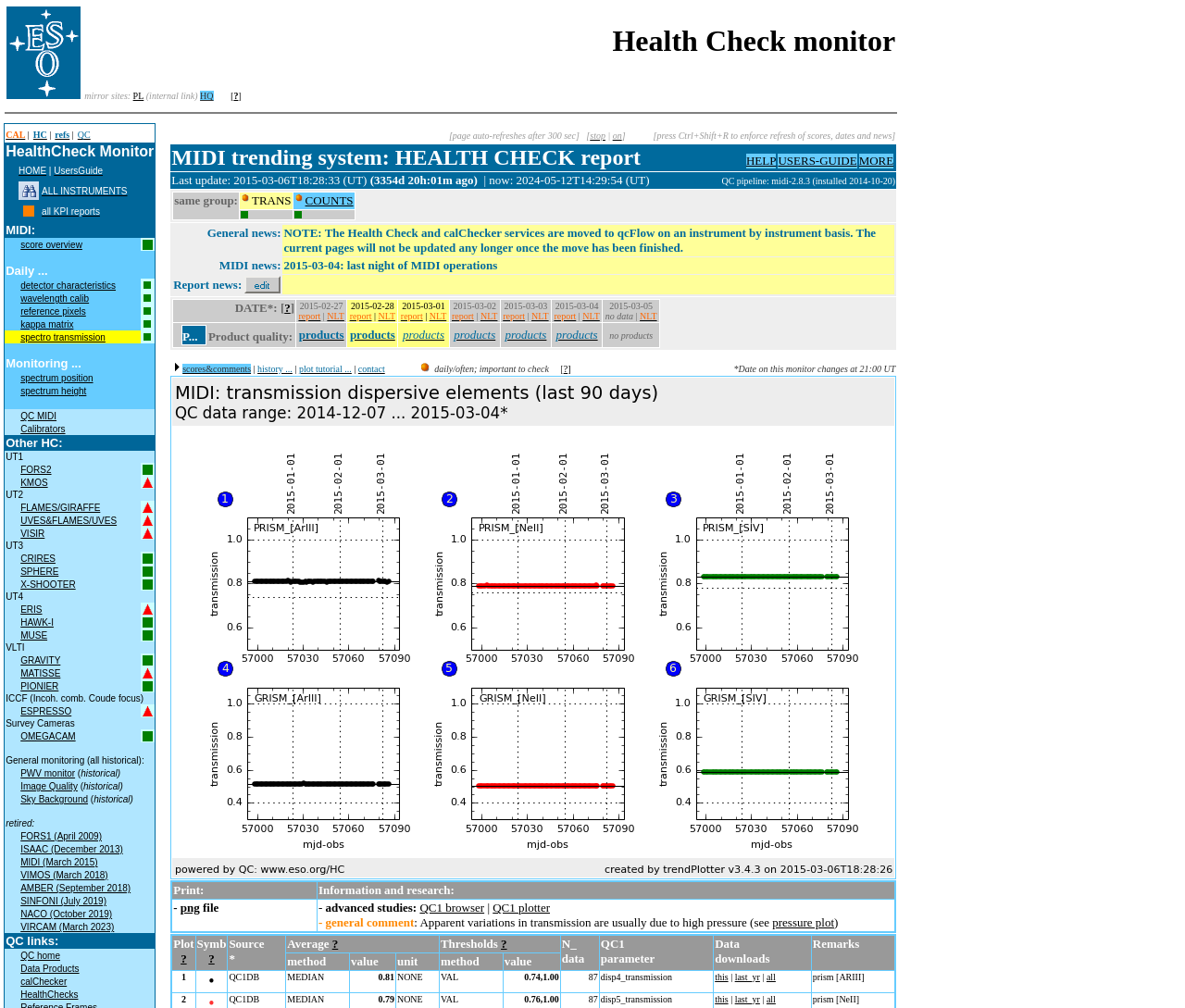Present a detailed account of what is displayed on the webpage.

The webpage is a health check report for a MIDI trending system, specifically the DSPTRN_2.0 version. At the top, there is a header section with a table containing links to mirror sites, including PL and HQ, as well as a question mark icon. Below this, there is a horizontal separator line.

The main content of the page is divided into several sections, each with a header row and multiple grid cells. The first section has a header row with links to Health Check Monitor, HOME, UsersGuide, and ALL INSTRUMENTS. Below this, there are multiple grid cells with links to various reports, including score overview, detector characteristics, wavelength calib, reference pixels, and kappa matrix. Each of these grid cells also contains an image.

To the right of each grid cell, there is a corresponding image indicating the status of the report, with a green checkmark indicating that all group reports scored ok. The images are aligned vertically, with the topmost image corresponding to the score overview report and the bottommost image corresponding to the kappa matrix report.

The layout of the page is organized, with clear headings and concise text. The use of images and links makes it easy to navigate and access the various reports.